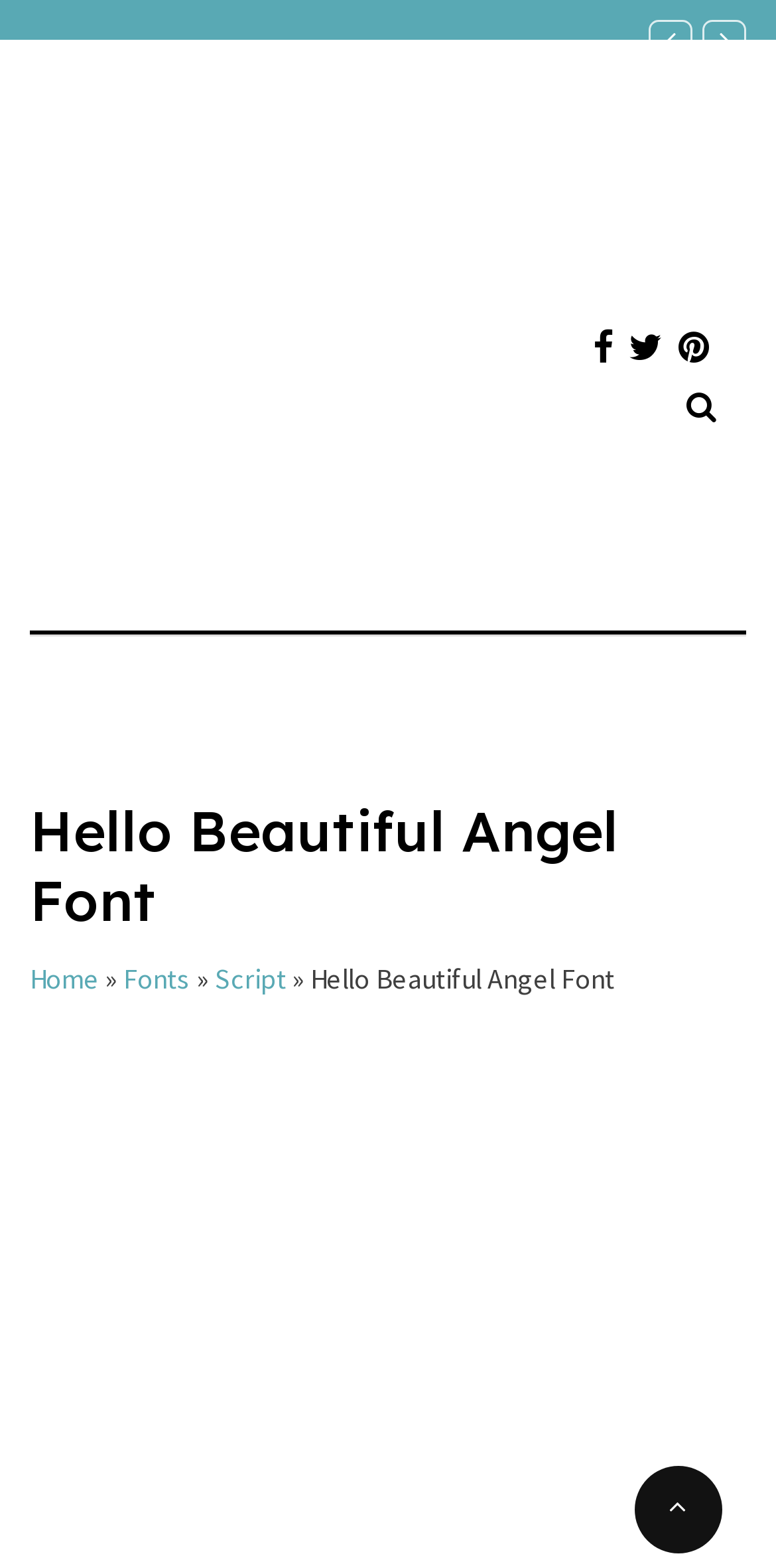Give a one-word or short phrase answer to the question: 
What is the purpose of the toggle button?

Search toggle